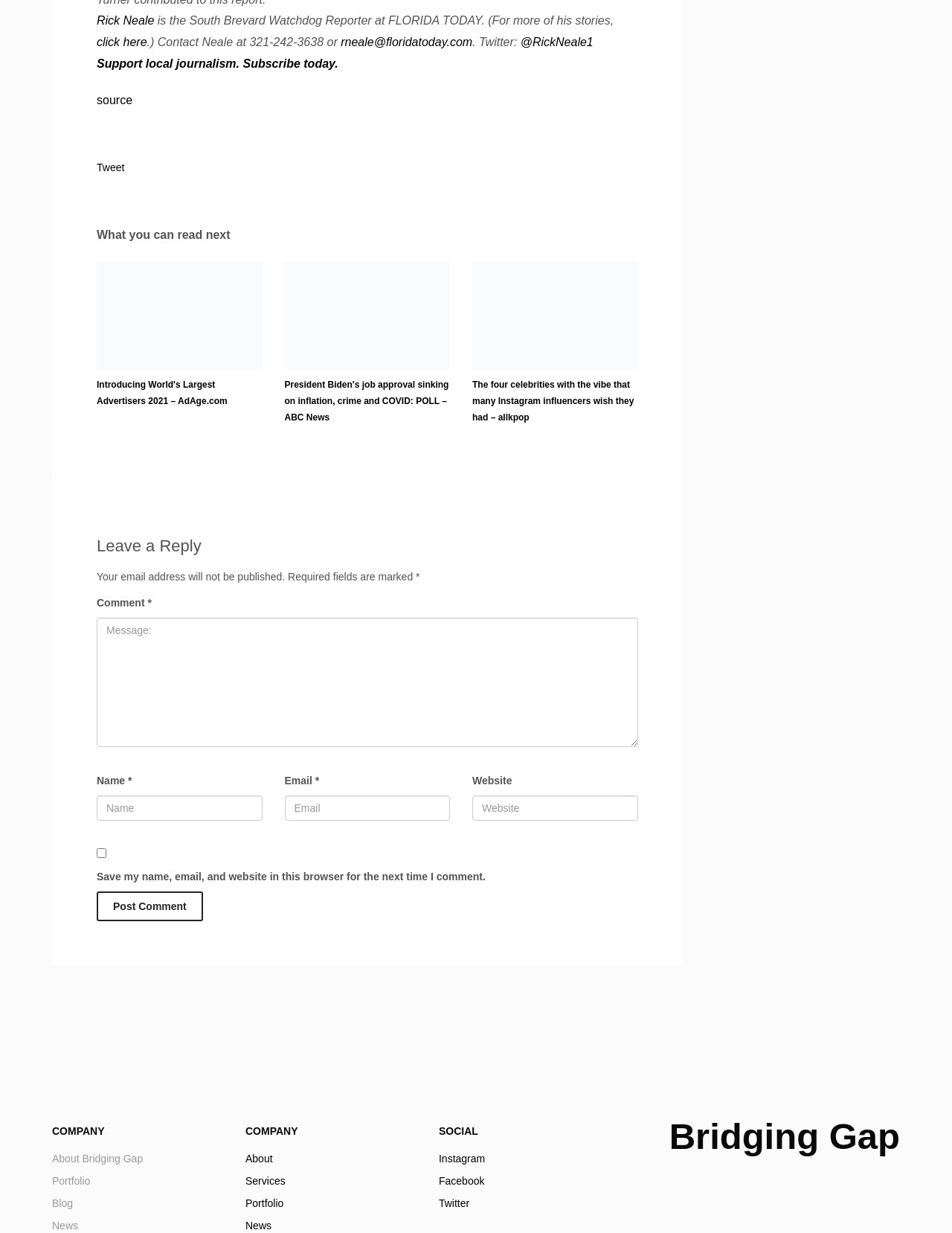How many fields are required to leave a comment?
Please provide a comprehensive answer based on the visual information in the image.

To leave a comment, three fields are required: Comment, Name, and Email. These fields are marked with an asterisk (*) and are located below the 'Leave a Reply' heading.